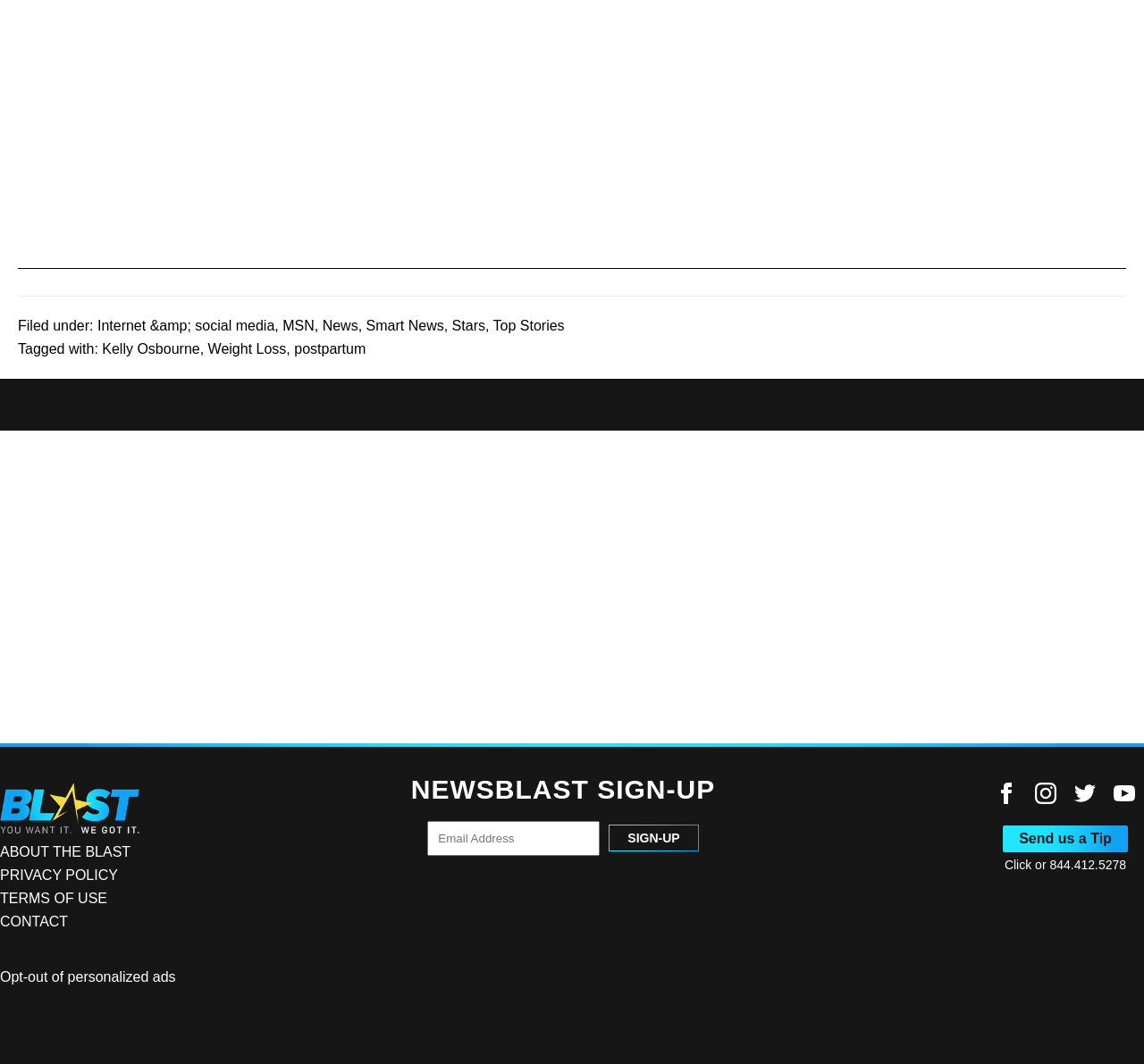How many social media links are available?
Look at the screenshot and provide an in-depth answer.

There are four social media links available on the webpage, which are links to Facebook, Instagram, Twitter, and Youtube, each with an accompanying image.